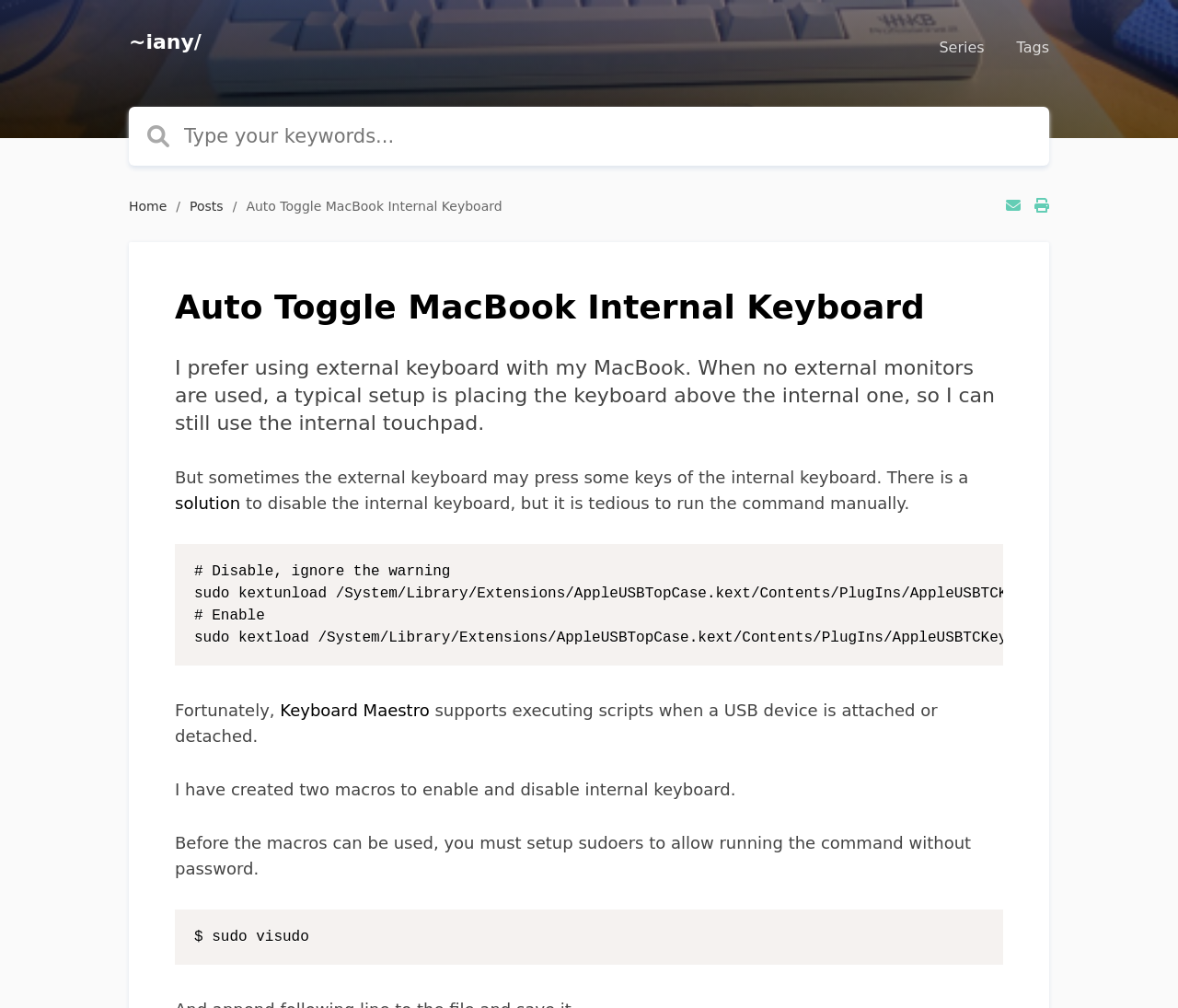What is the purpose of the macros mentioned in the text?
Analyze the image and provide a thorough answer to the question.

I read the text and found that the macros are used to enable and disable the internal keyboard, which is mentioned in the context of using an external keyboard with a MacBook.